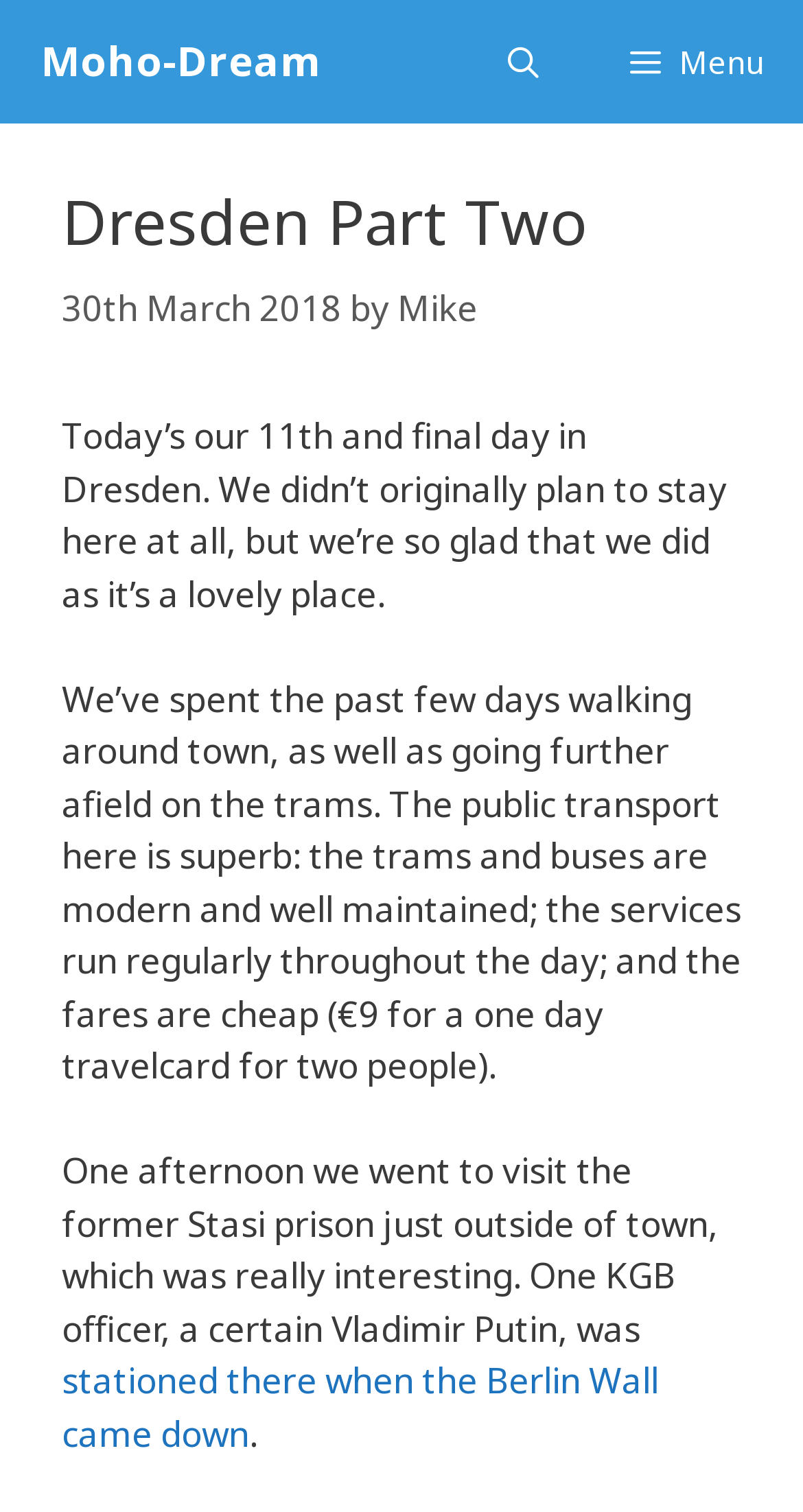What is the name of the prison visited by the author?
Based on the screenshot, respond with a single word or phrase.

former Stasi prison